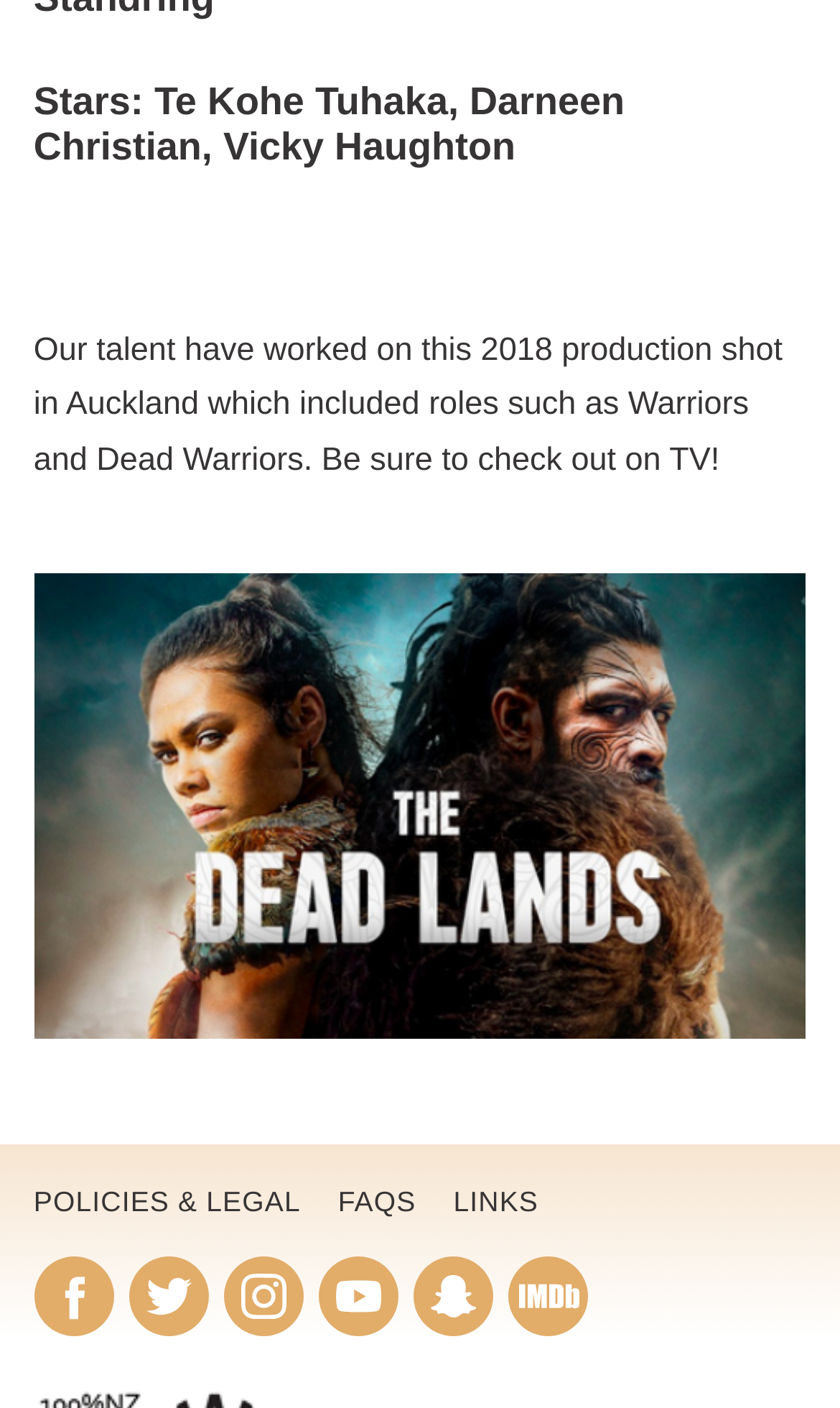Given the webpage screenshot, identify the bounding box of the UI element that matches this description: "IMDb".

[0.604, 0.893, 0.699, 0.95]